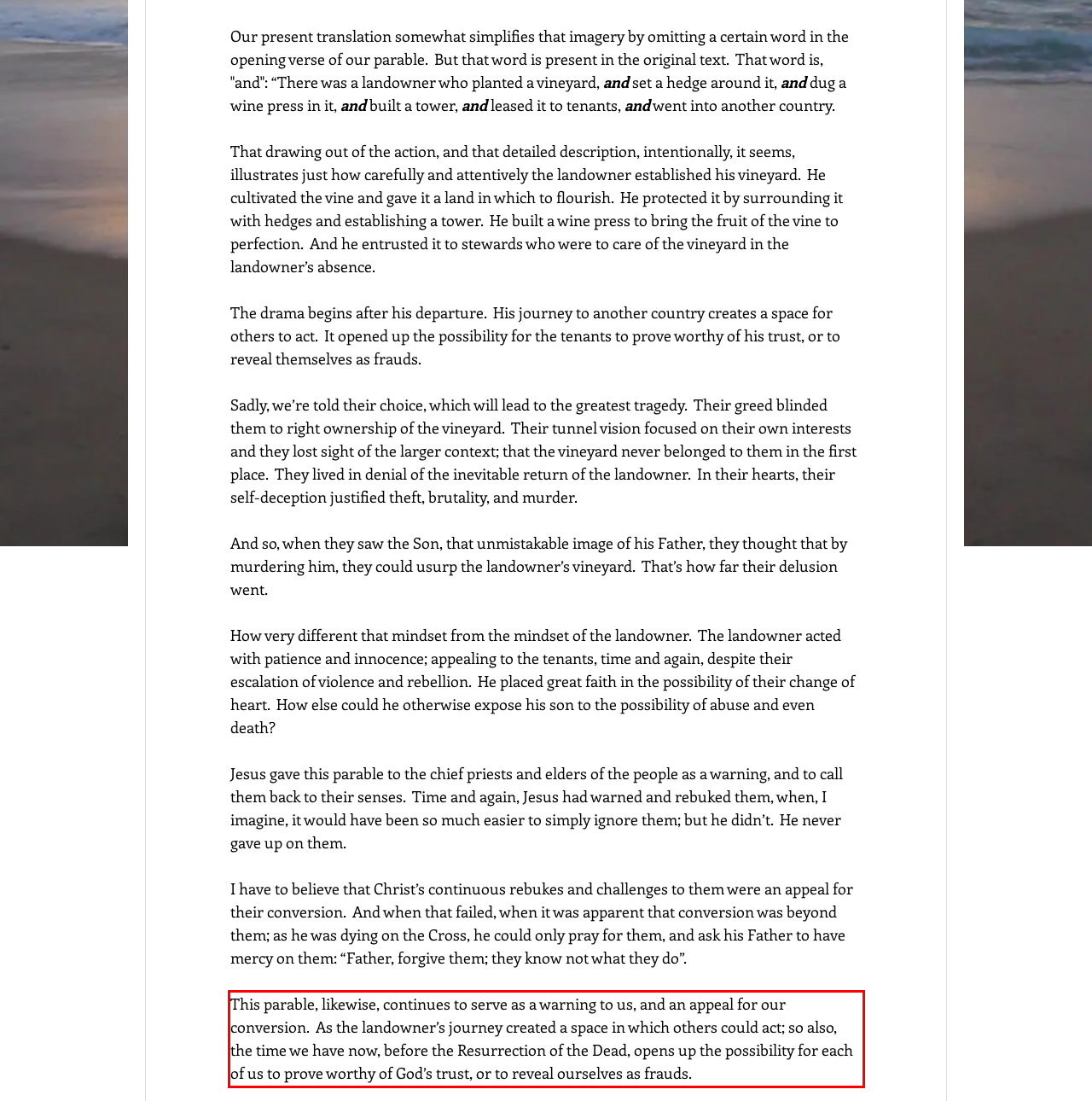Using the provided screenshot of a webpage, recognize the text inside the red rectangle bounding box by performing OCR.

This parable, likewise, continues to serve as a warning to us, and an appeal for our conversion. As the landowner’s journey created a space in which others could act; so also, the time we have now, before the Resurrection of the Dead, opens up the possibility for each of us to prove worthy of God’s trust, or to reveal ourselves as frauds.